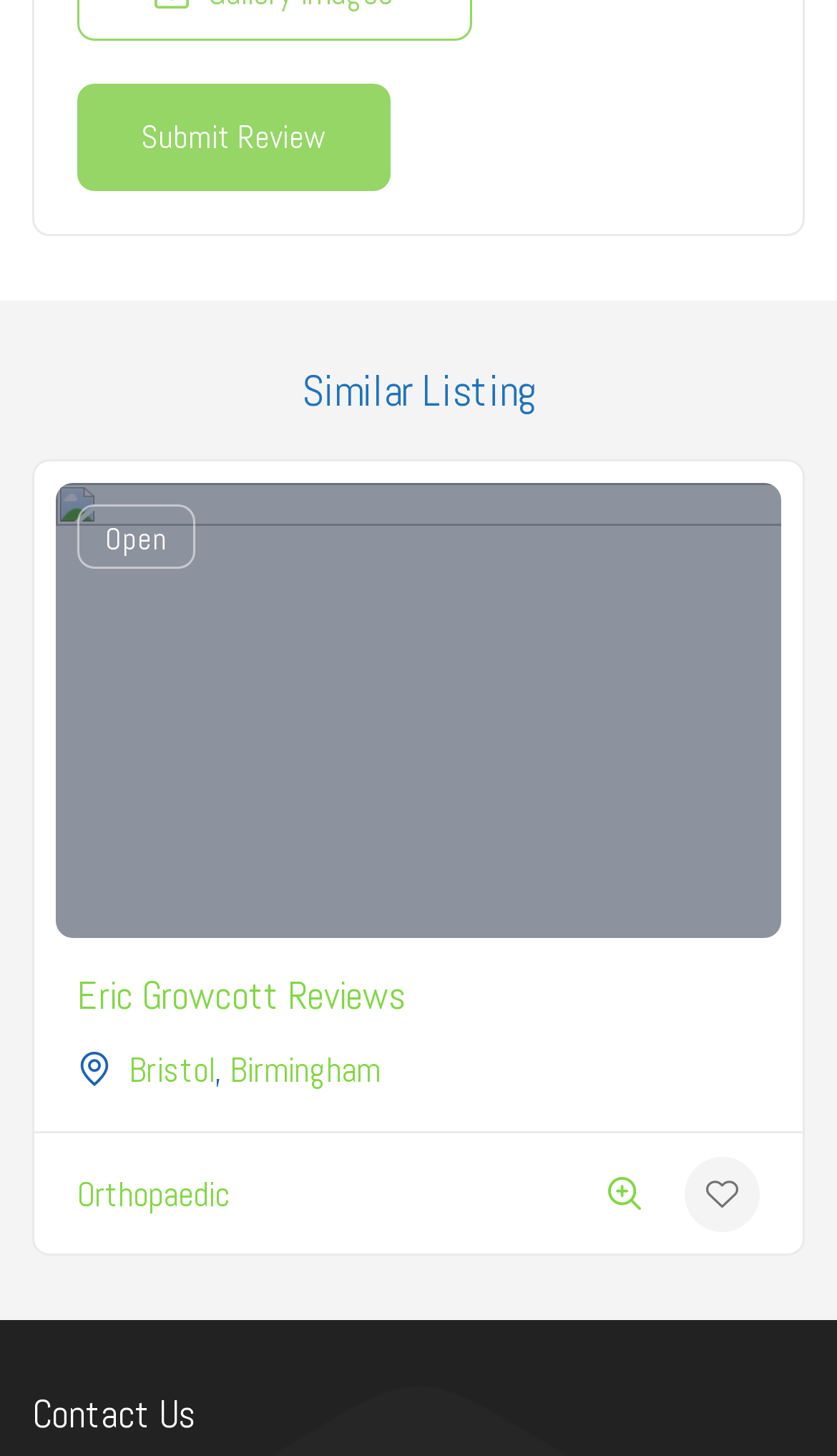What is the location of Eric Growcott?
Please provide a comprehensive answer based on the details in the screenshot.

The webpage mentions Eric Growcott Reviews, and the locations Bristol and Birmingham are listed nearby, suggesting that Eric Growcott is associated with these locations.